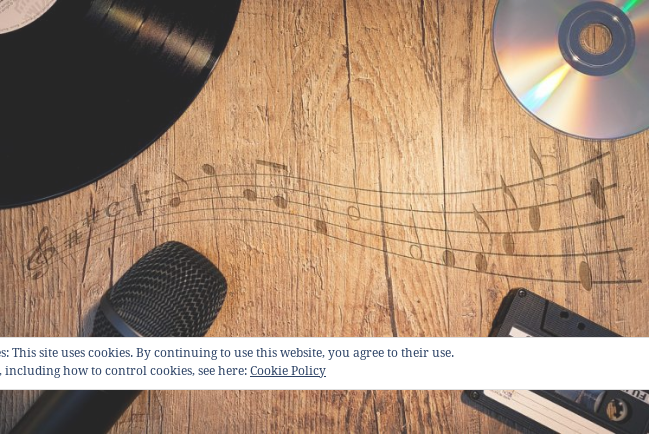How many music formats are depicted in the image?
Please give a well-detailed answer to the question.

The image showcases three different music formats: a classic vinyl record, a shiny CD, and a vintage cassette tape, which together capture the essence of musical exploration and the diverse formats that have influenced our listening experiences.